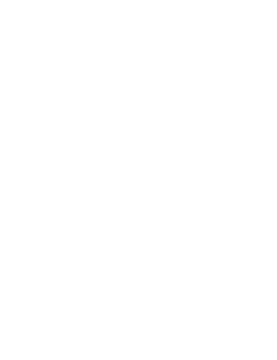Respond to the following question using a concise word or phrase: 
What is the purpose of the image?

To inform about vaccine side effects